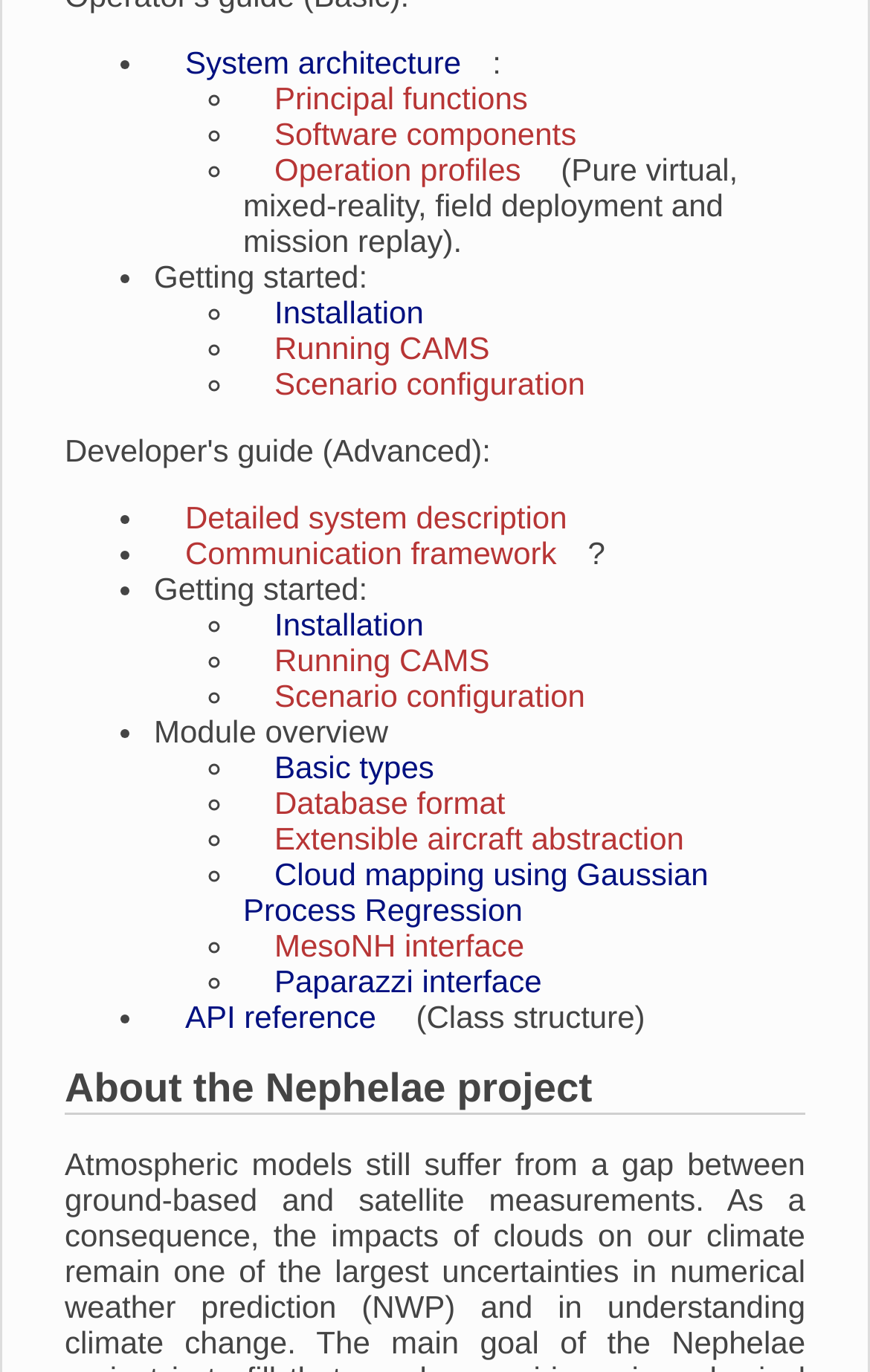What is the main topic of the webpage?
Answer briefly with a single word or phrase based on the image.

CAMS system